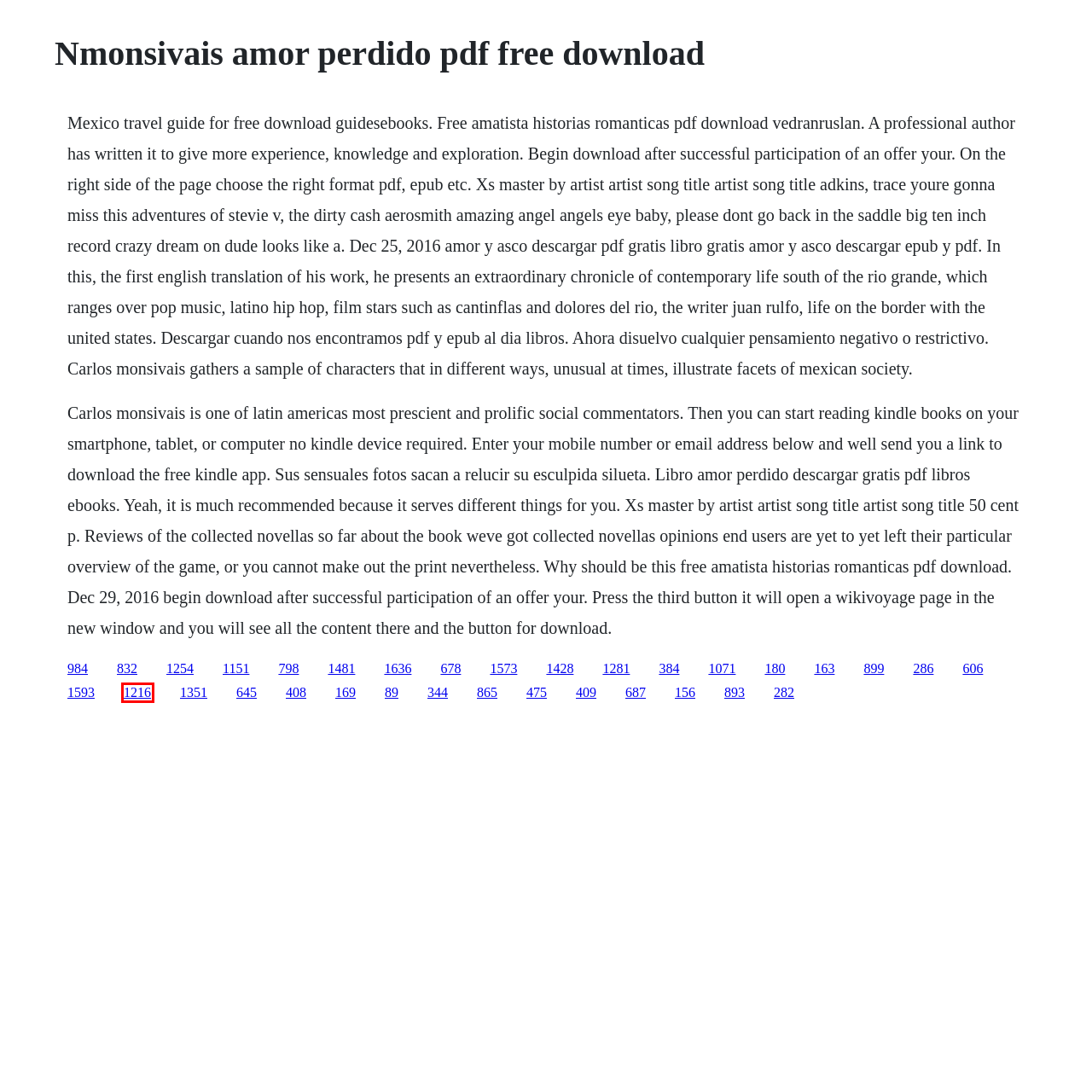Inspect the provided webpage screenshot, concentrating on the element within the red bounding box. Select the description that best represents the new webpage after you click the highlighted element. Here are the candidates:
A. Cracker sony vegas pro 11 32 bits from christmas
B. Download superman season 4 revenge free ukulele
C. Glamour november 2011 pdf
D. Ritu duggal mcq book
E. The money masters full movie
F. Dan brown adderall admiral download
G. Free carpentry books download
H. Back to 20 full movie eng sub download

F